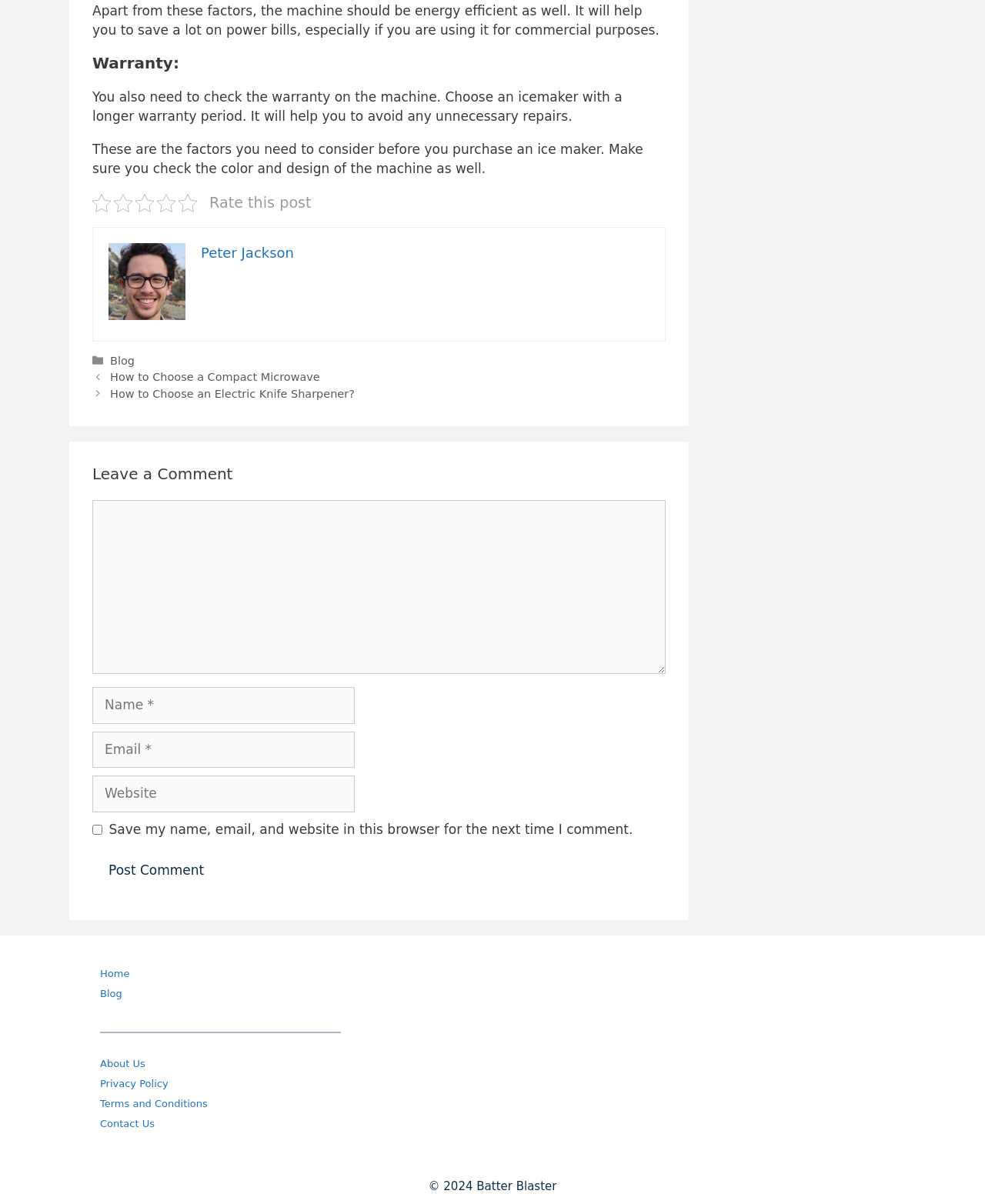Find and provide the bounding box coordinates for the UI element described here: "parent_node: Comment name="comment"". The coordinates should be given as four float numbers between 0 and 1: [left, top, right, bottom].

[0.094, 0.415, 0.676, 0.56]